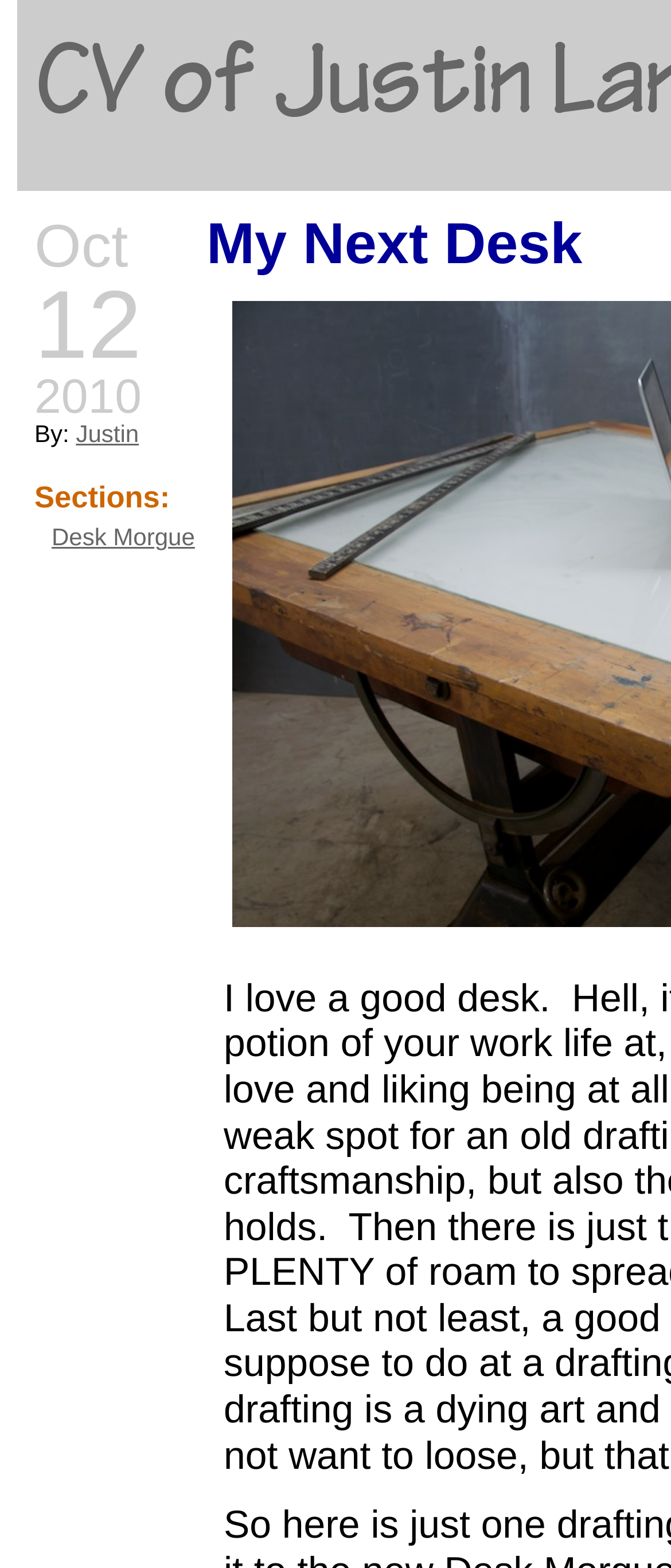Produce a meticulous description of the webpage.

The webpage appears to be a personal CV or portfolio of Justin Lang, with the title "Desk Morgue | CV of Justin Lang". 

At the top left of the page, there is a date section, which displays the month "Oct", day "12", and year "2010" in a vertical arrangement. 

Below the date section, there is a "By:" label, followed by a link to "Justin", likely indicating the author of the CV.

Further down, there is a heading "Sections:" that separates the top section from the rest of the content. 

To the right of the "Sections:" heading, there is a link to "Desk Morgue", which might be a main section or category of the CV. 

Notably, there is another link to "My Next Desk" located at the bottom right of the page, which could be a related project or section.